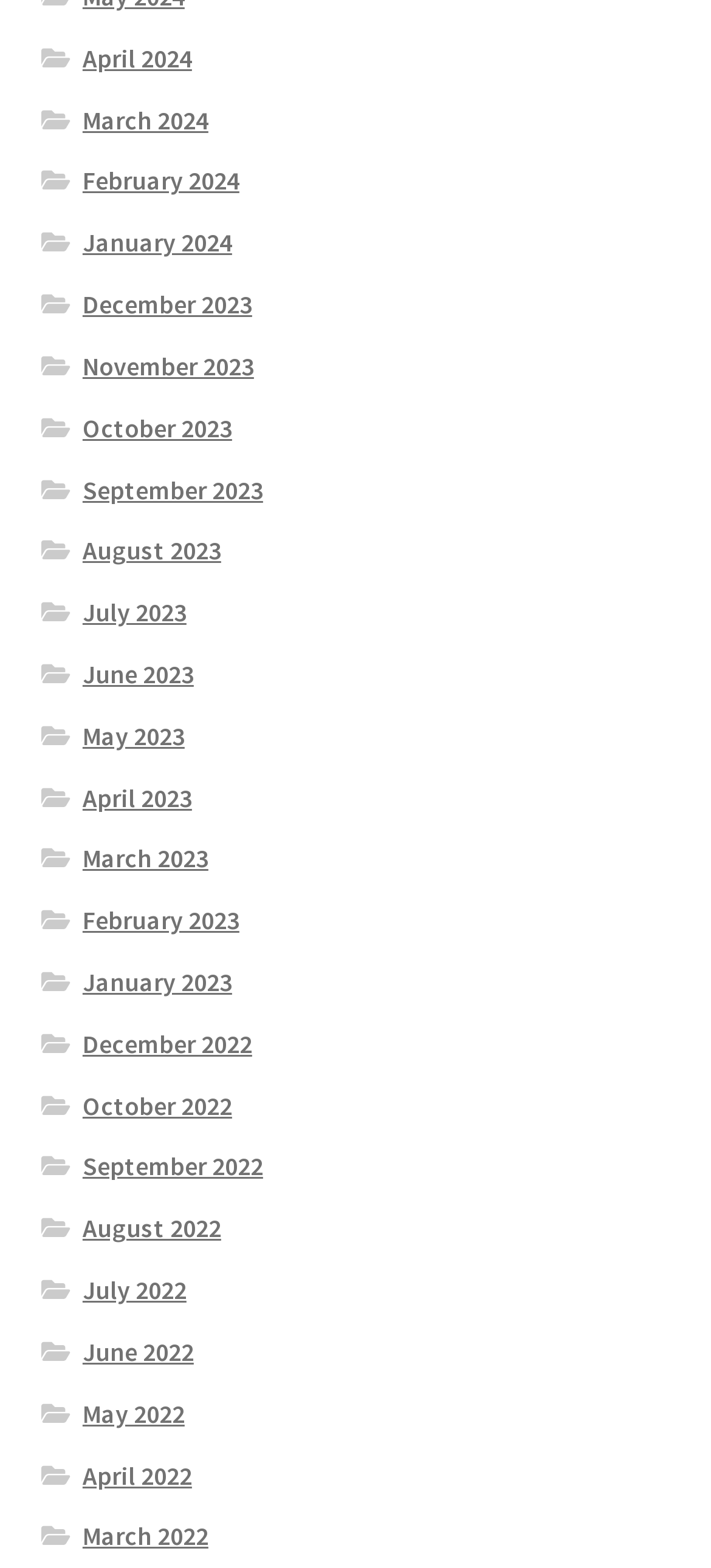Pinpoint the bounding box coordinates for the area that should be clicked to perform the following instruction: "browse December 2022".

[0.116, 0.655, 0.355, 0.676]